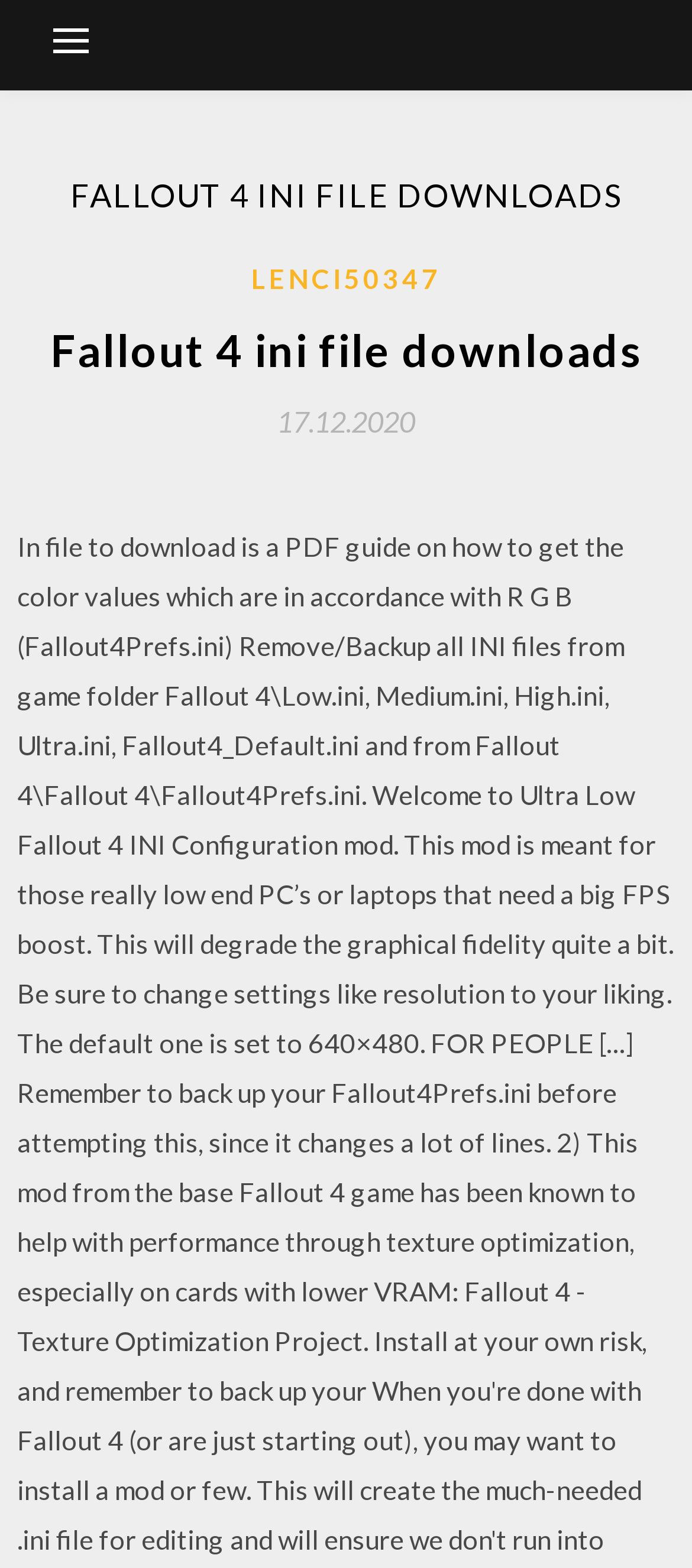Offer a comprehensive description of the webpage’s content and structure.

The webpage is about Fallout 4 ini file downloads, with a focus on the year 2020. At the top-left corner, there is a button that controls the primary menu. Below the button, there is a large header that spans almost the entire width of the page, displaying the title "FALLOUT 4 INI FILE DOWNLOADS" in bold font. 

Underneath the header, there are two links side by side. The first link, "LENCI50347", is located on the left, while the second link, "17.12.2020", is on the right. The second link also contains a time element, indicating the date of the download. 

There is a smaller heading below the links, which repeats the title "Fallout 4 ini file downloads". Overall, the webpage appears to be a simple download page for Fallout 4 ini files, with a focus on organization and easy access to the downloads.